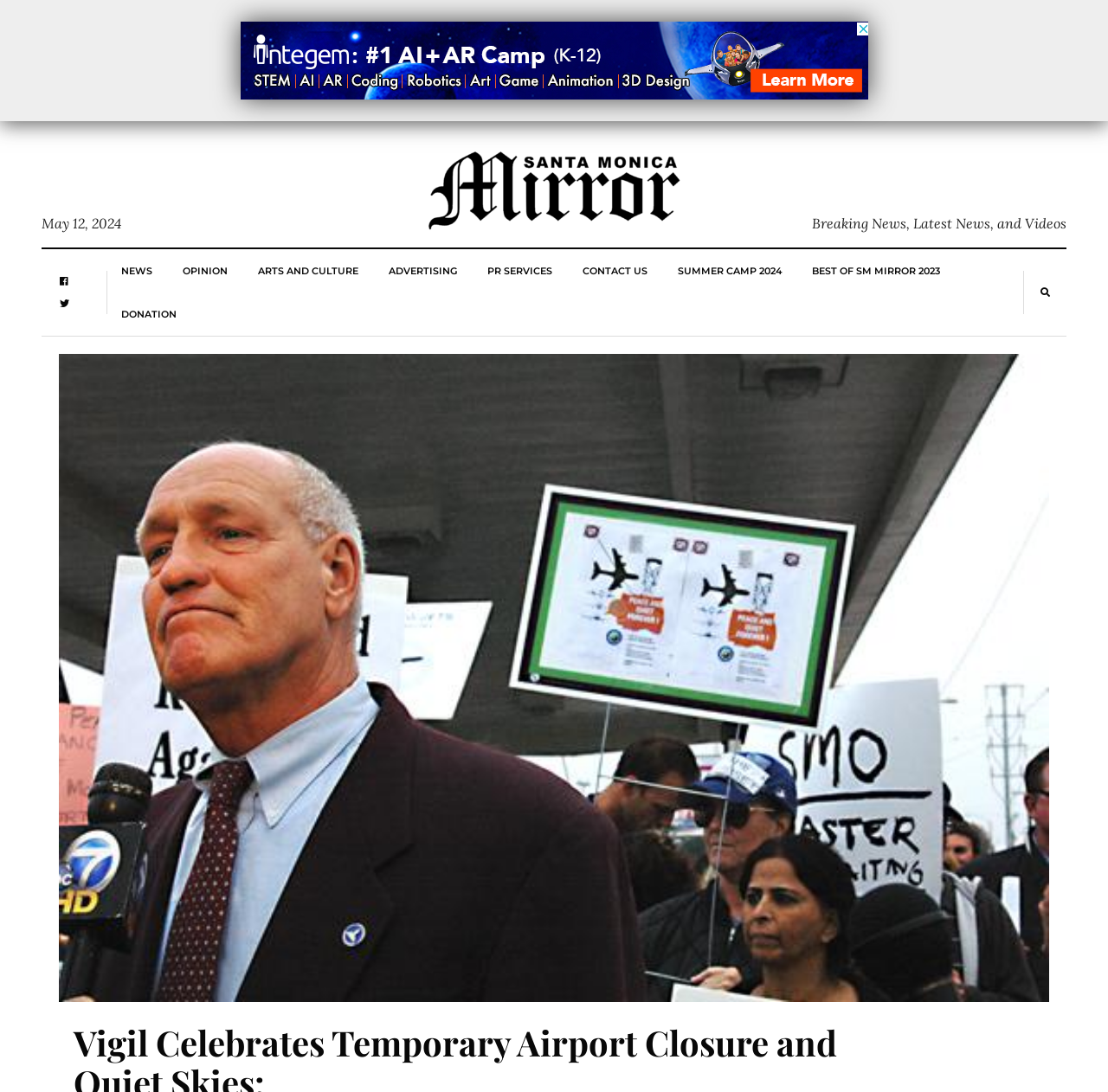Specify the bounding box coordinates of the region I need to click to perform the following instruction: "Read the article about the Peace and Quiet vigil". The coordinates must be four float numbers in the range of 0 to 1, i.e., [left, top, right, bottom].

[0.053, 0.324, 0.947, 0.917]